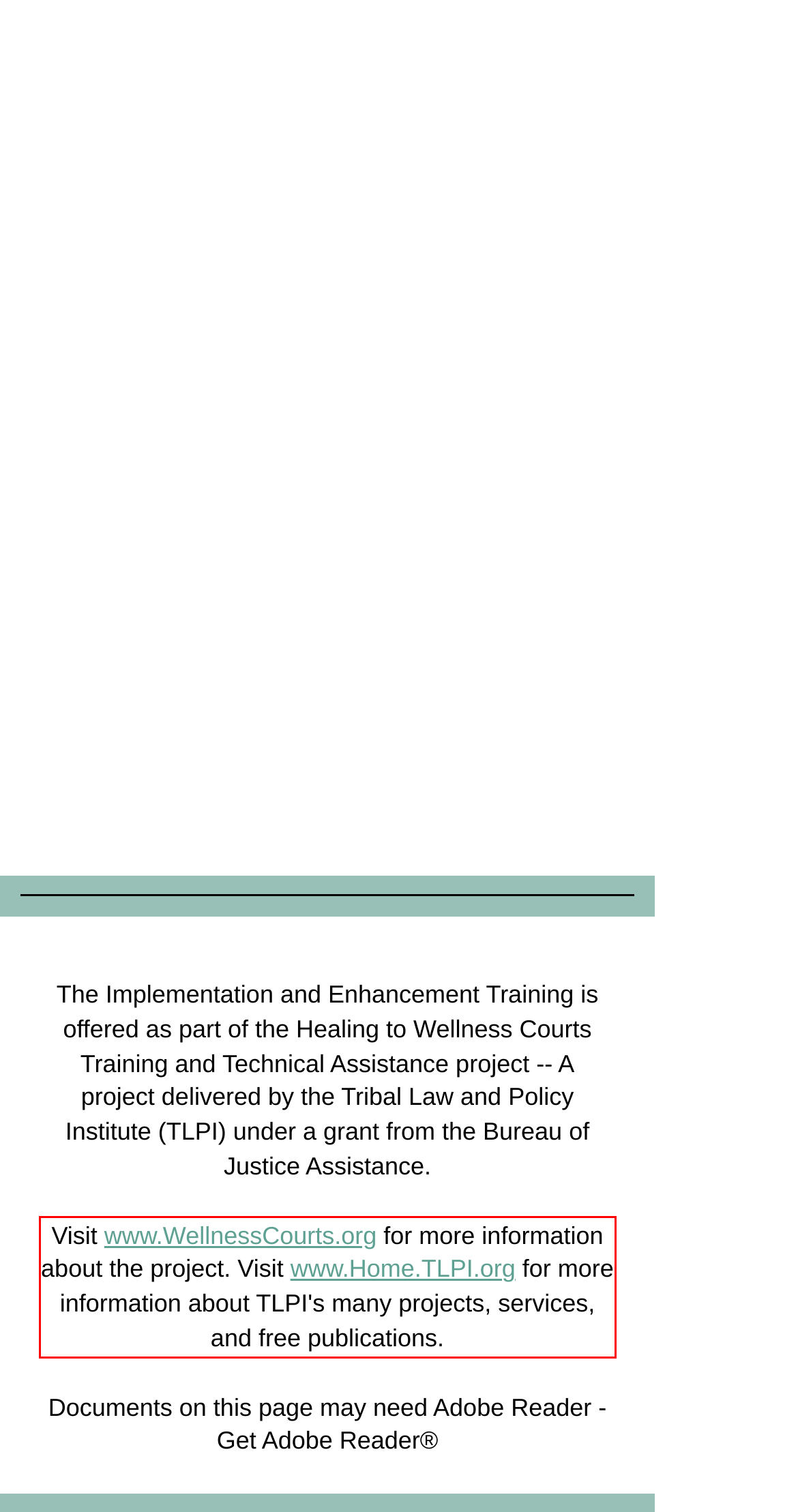Please perform OCR on the UI element surrounded by the red bounding box in the given webpage screenshot and extract its text content.

Visit www.WellnessCourts.org for more information about the project. Visit www.Home.TLPI.org for more information about TLPI's many projects, services, and free publications.